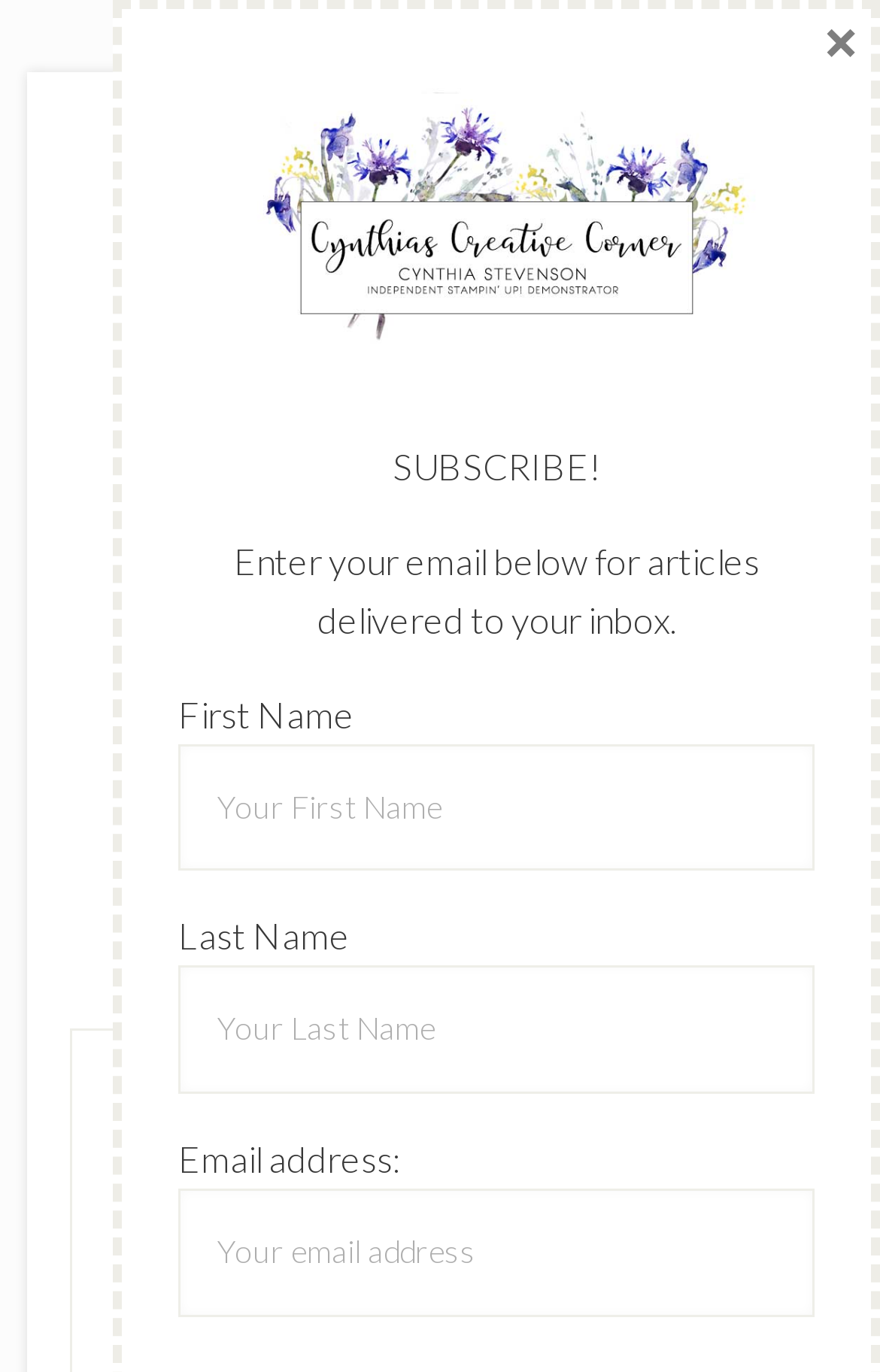What is the current date shown on the webpage?
Carefully analyze the image and provide a thorough answer to the question.

I found the answer by looking at the time element which has a child element with the static text 'October 2, 2010'.